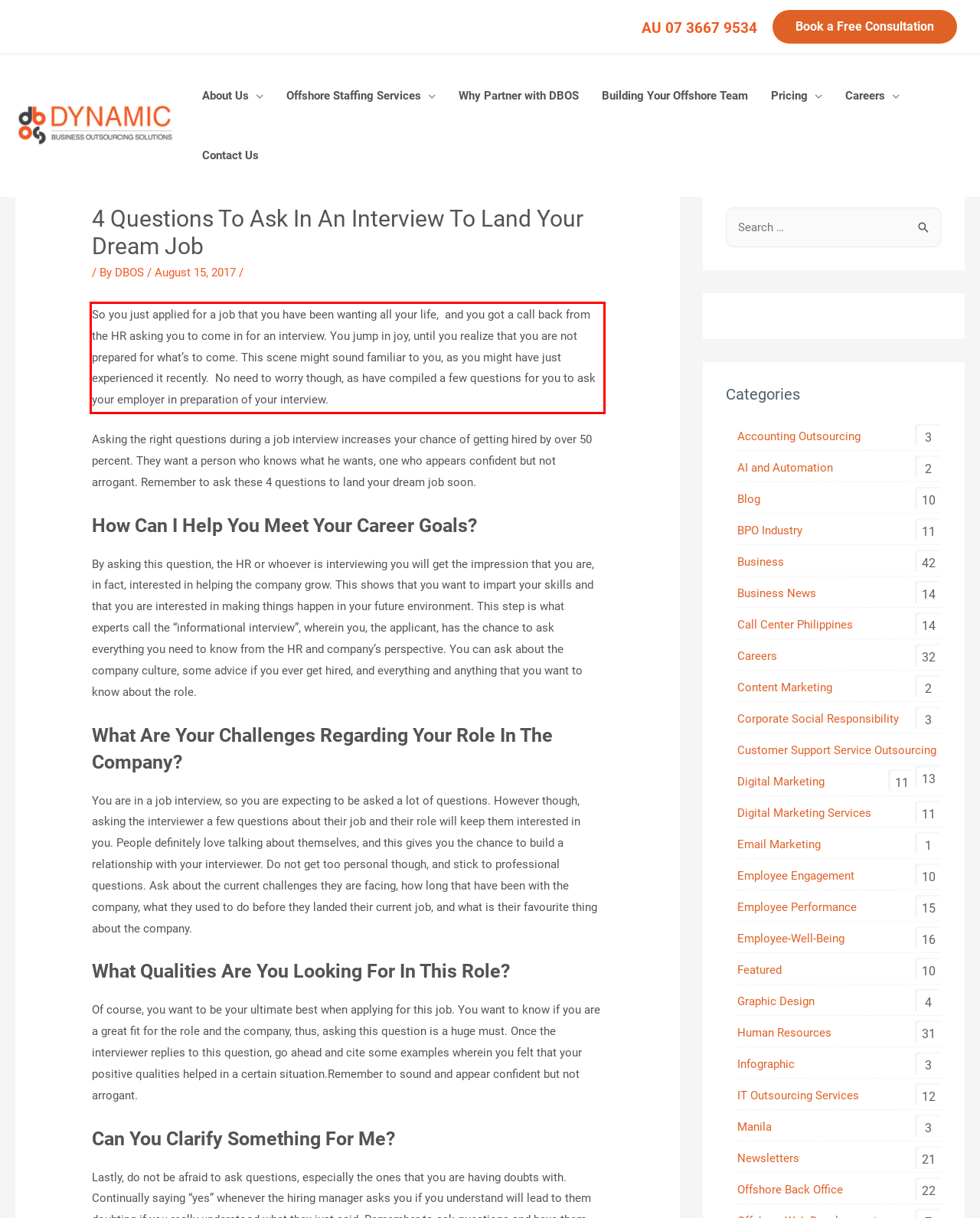Please identify and extract the text content from the UI element encased in a red bounding box on the provided webpage screenshot.

So you just applied for a job that you have been wanting all your life, and you got a call back from the HR asking you to come in for an interview. You jump in joy, until you realize that you are not prepared for what’s to come. This scene might sound familiar to you, as you might have just experienced it recently. No need to worry though, as have compiled a few questions for you to ask your employer in preparation of your interview.